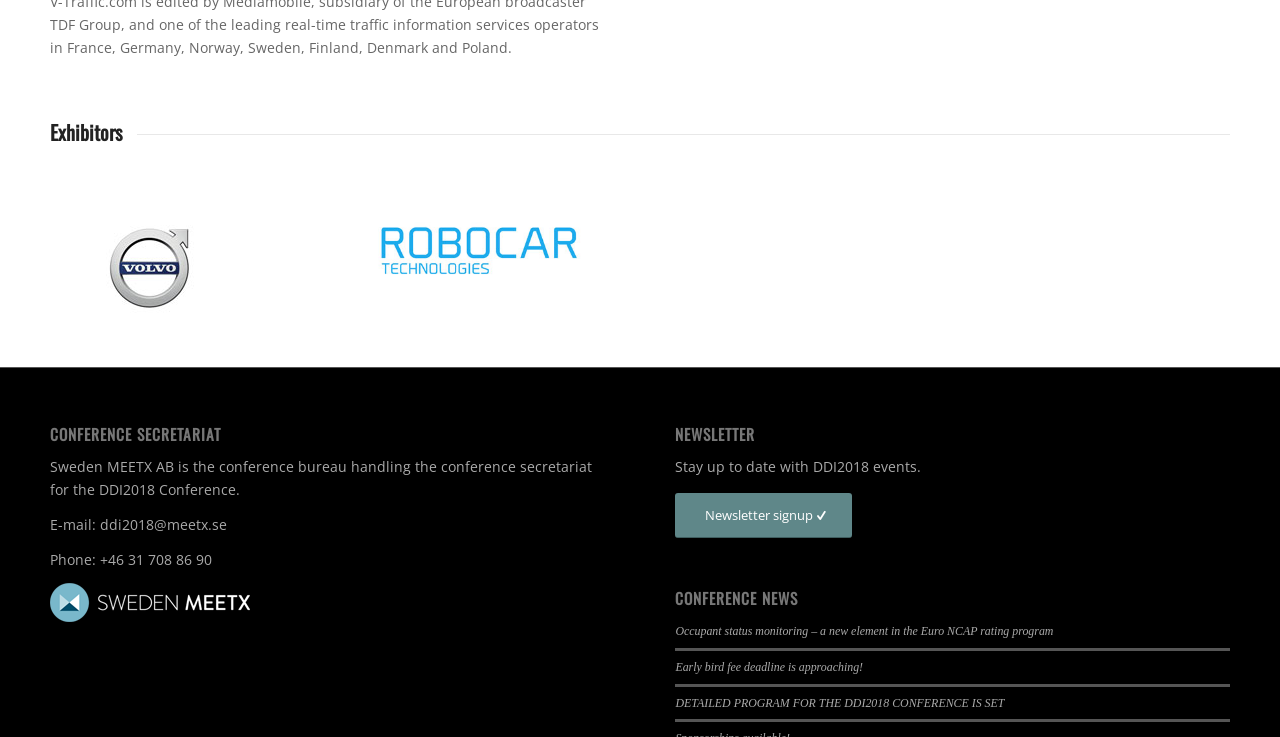Identify the bounding box coordinates of the part that should be clicked to carry out this instruction: "Contact the conference secretariat via email".

[0.078, 0.699, 0.177, 0.725]